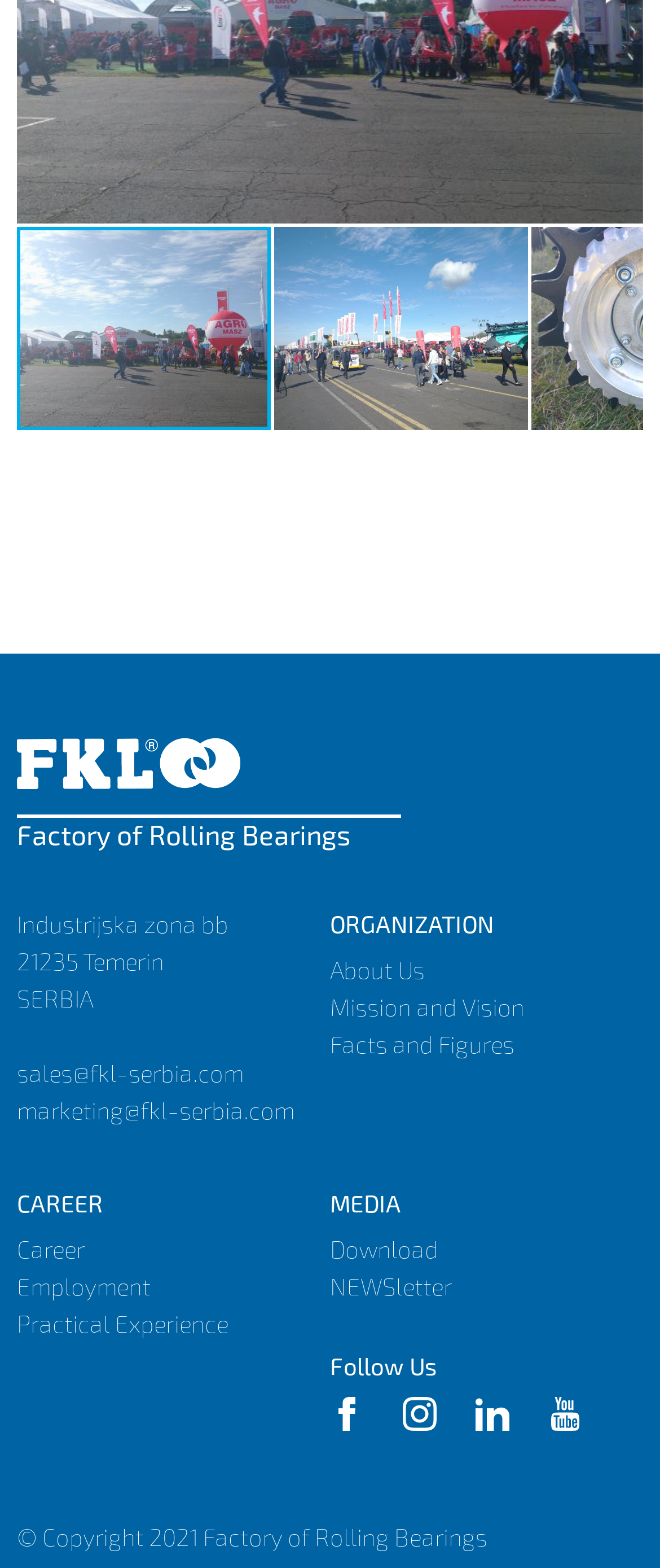Respond to the question below with a concise word or phrase:
What is the email address for sales?

sales@fkl-serbia.com